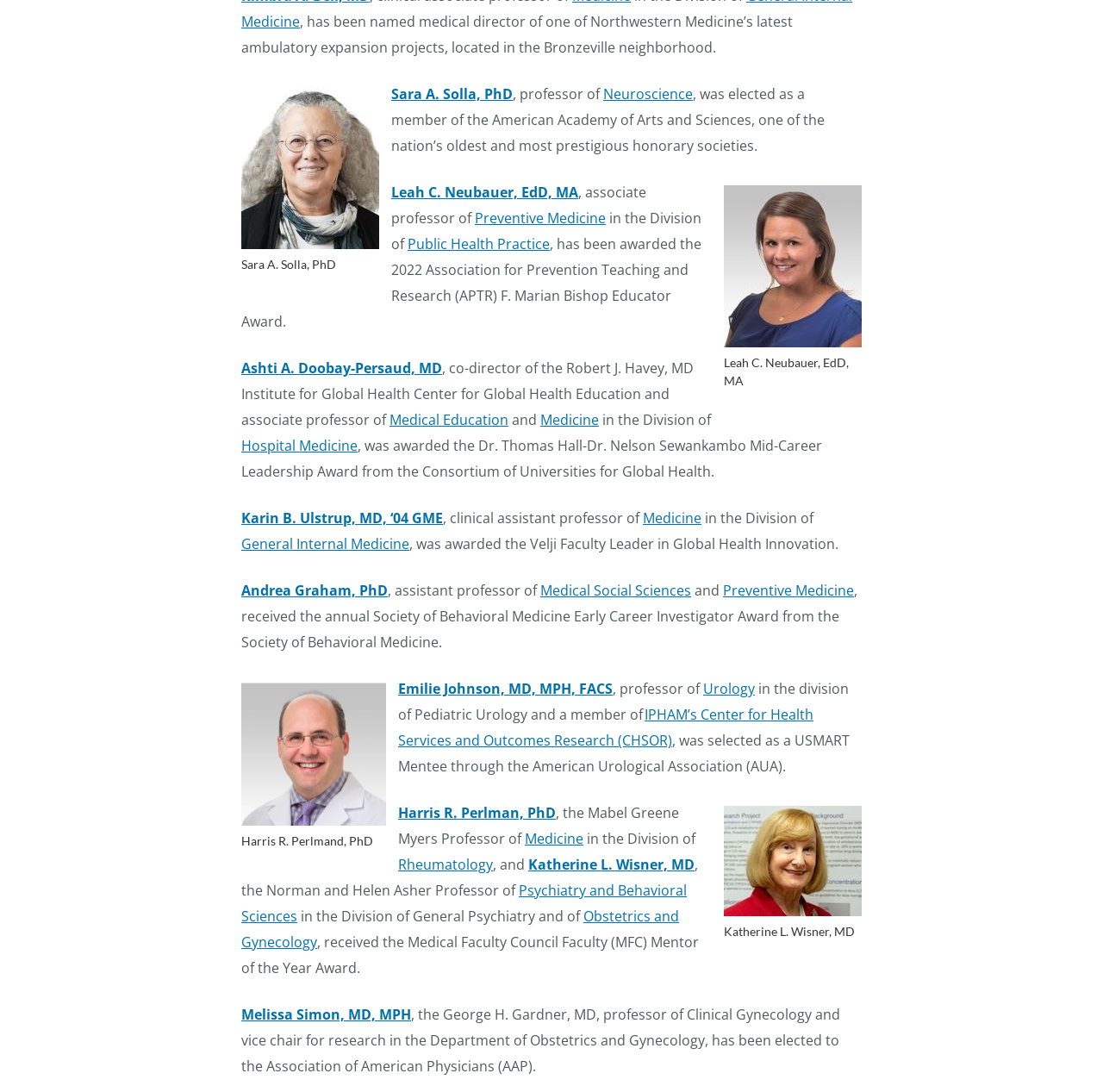Identify and provide the bounding box for the element described by: "Emilie Johnson, MD, MPH, FACS".

[0.361, 0.622, 0.555, 0.639]